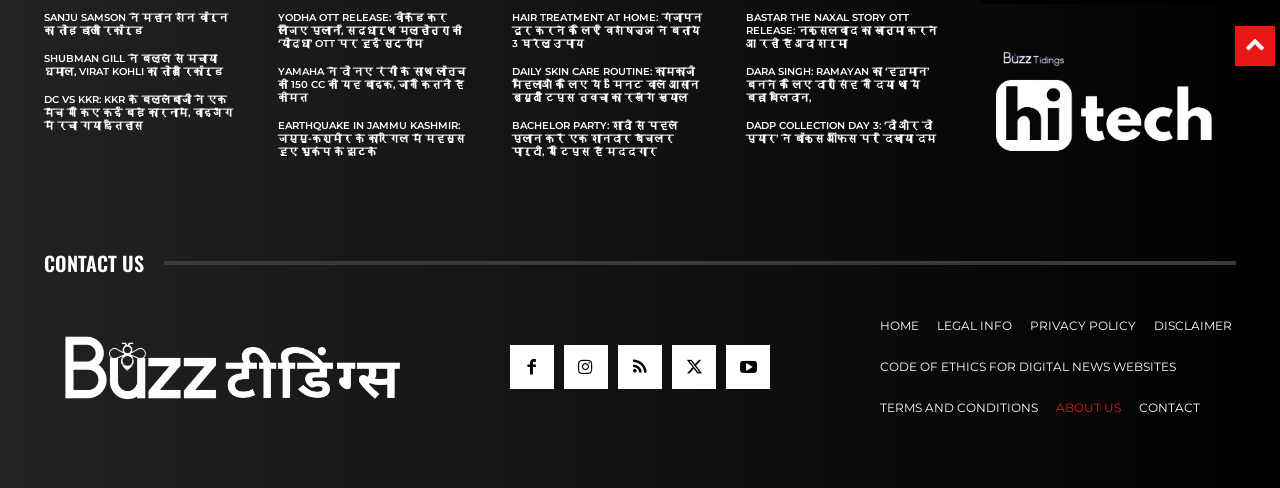Please analyze the image and provide a thorough answer to the question:
What is the logo of the website?

The logo of the website is an image located at the top-right corner of the webpage, which is likely a graphical representation of the website's brand or identity.